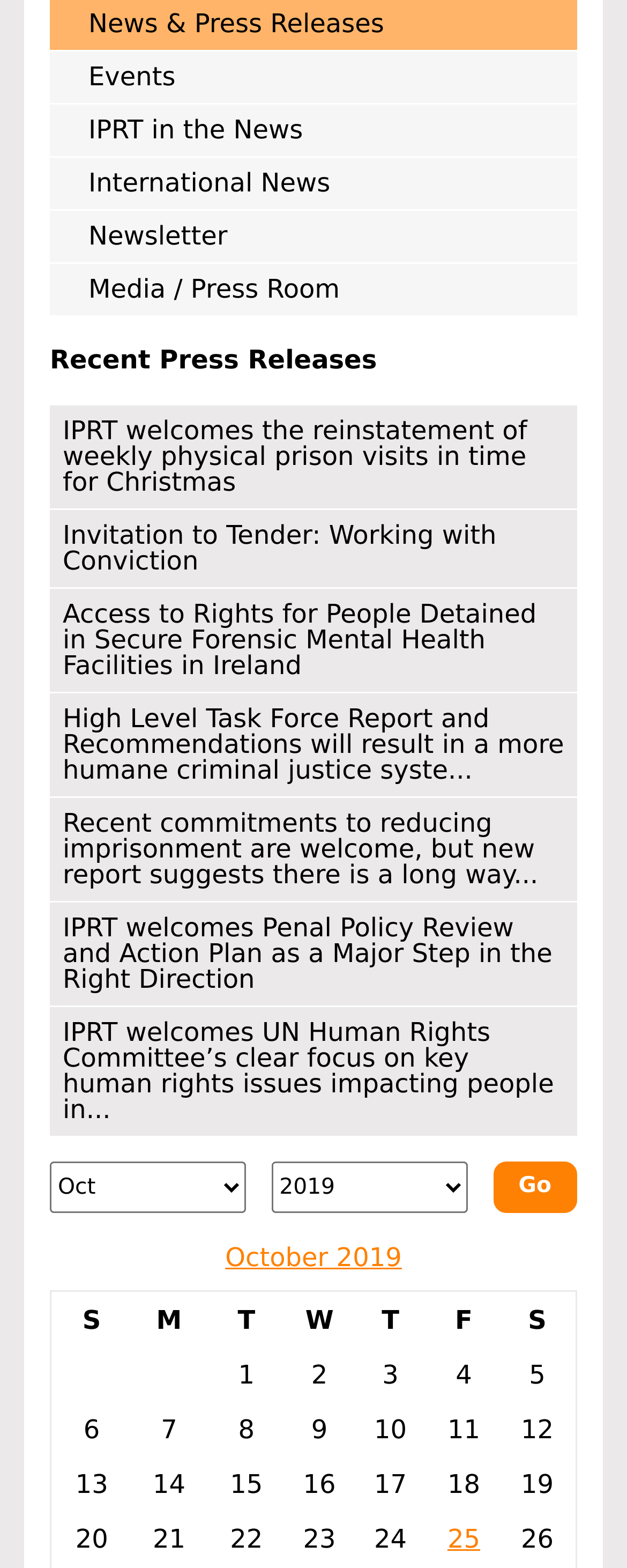Please specify the bounding box coordinates of the clickable section necessary to execute the following command: "view December 2021".

None